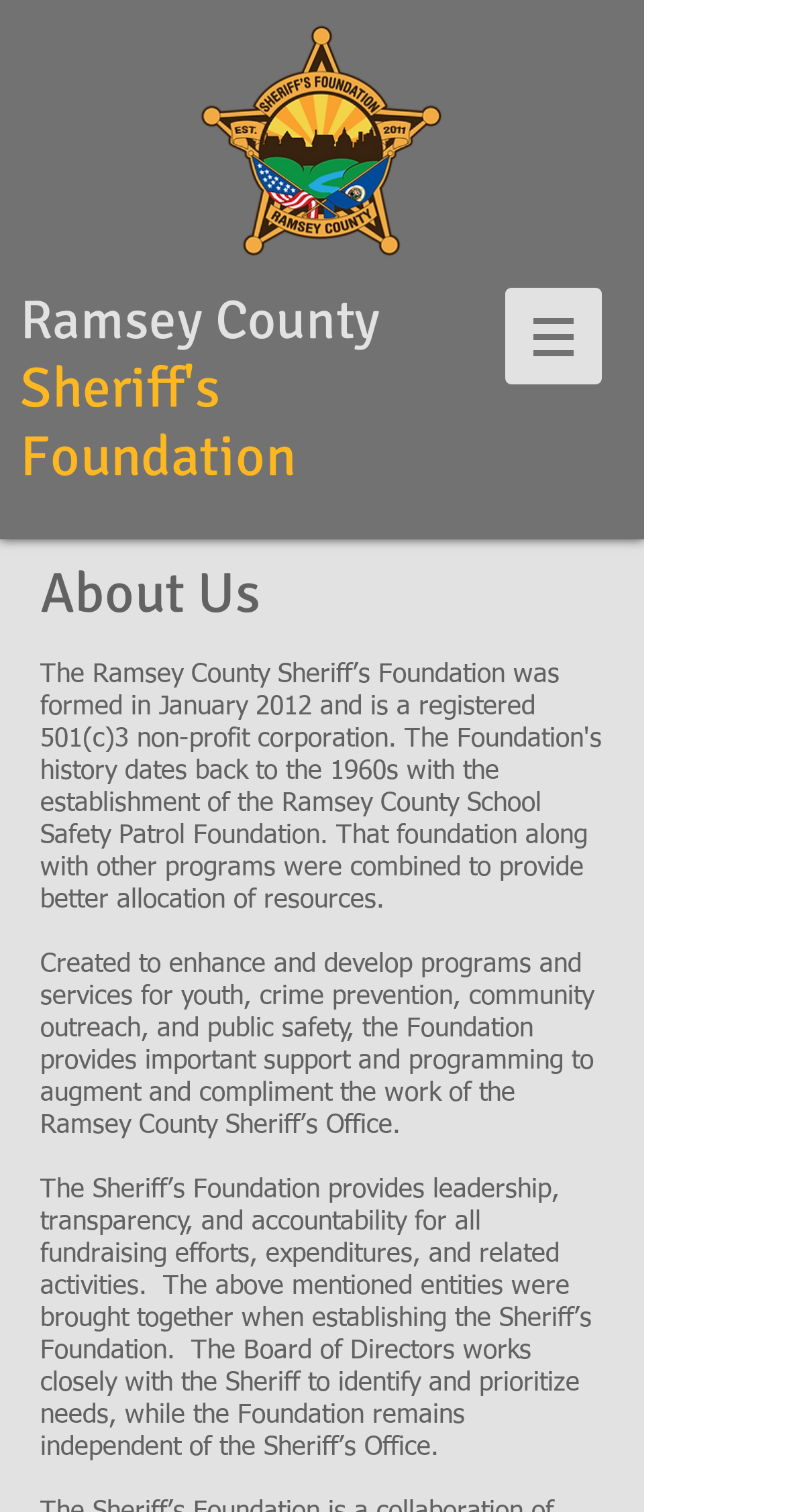What is above the navigation menu?
Refer to the screenshot and respond with a concise word or phrase.

Logo